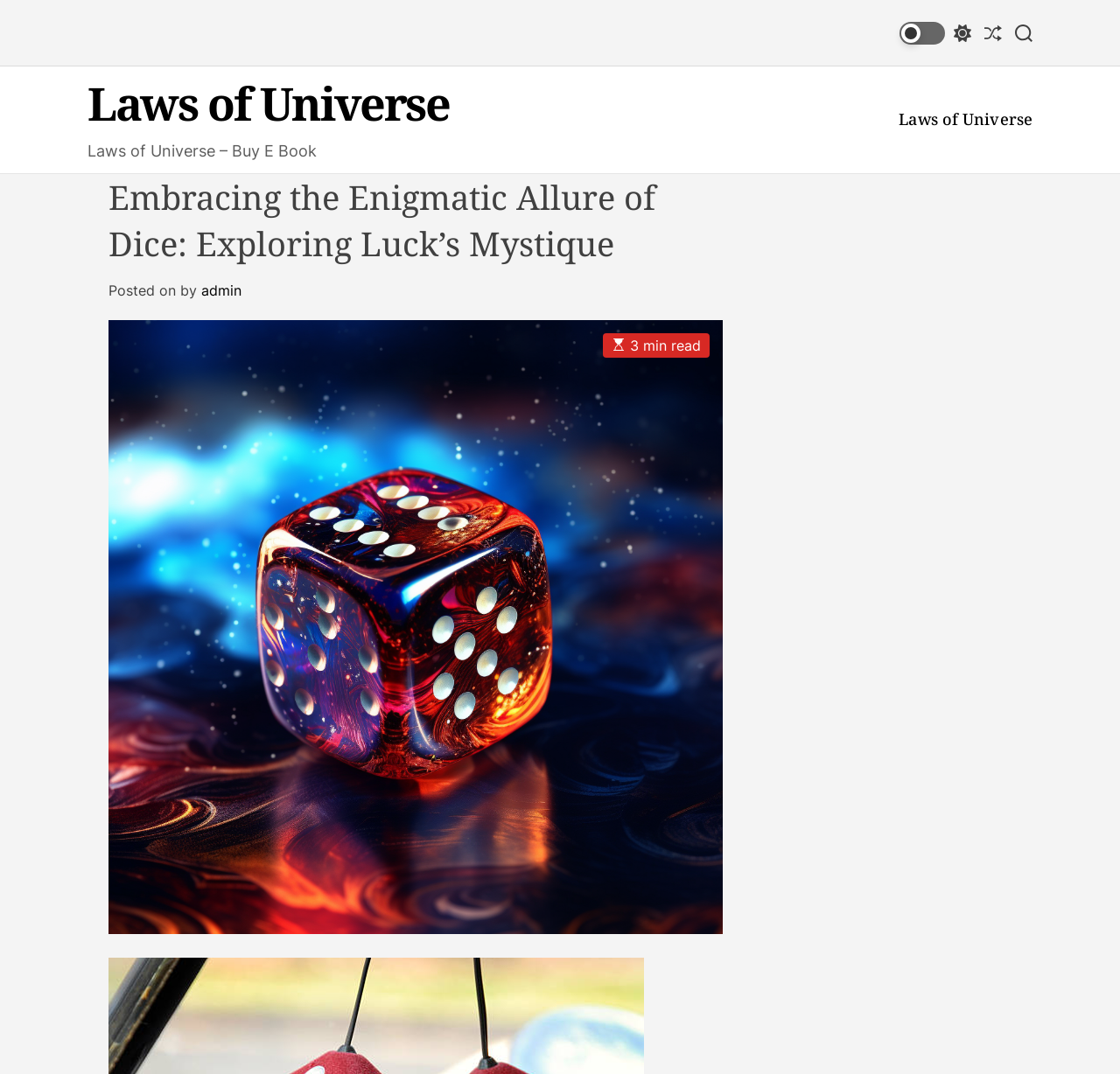Please determine the main heading text of this webpage.

Embracing the Enigmatic Allure of Dice: Exploring Luck’s Mystique